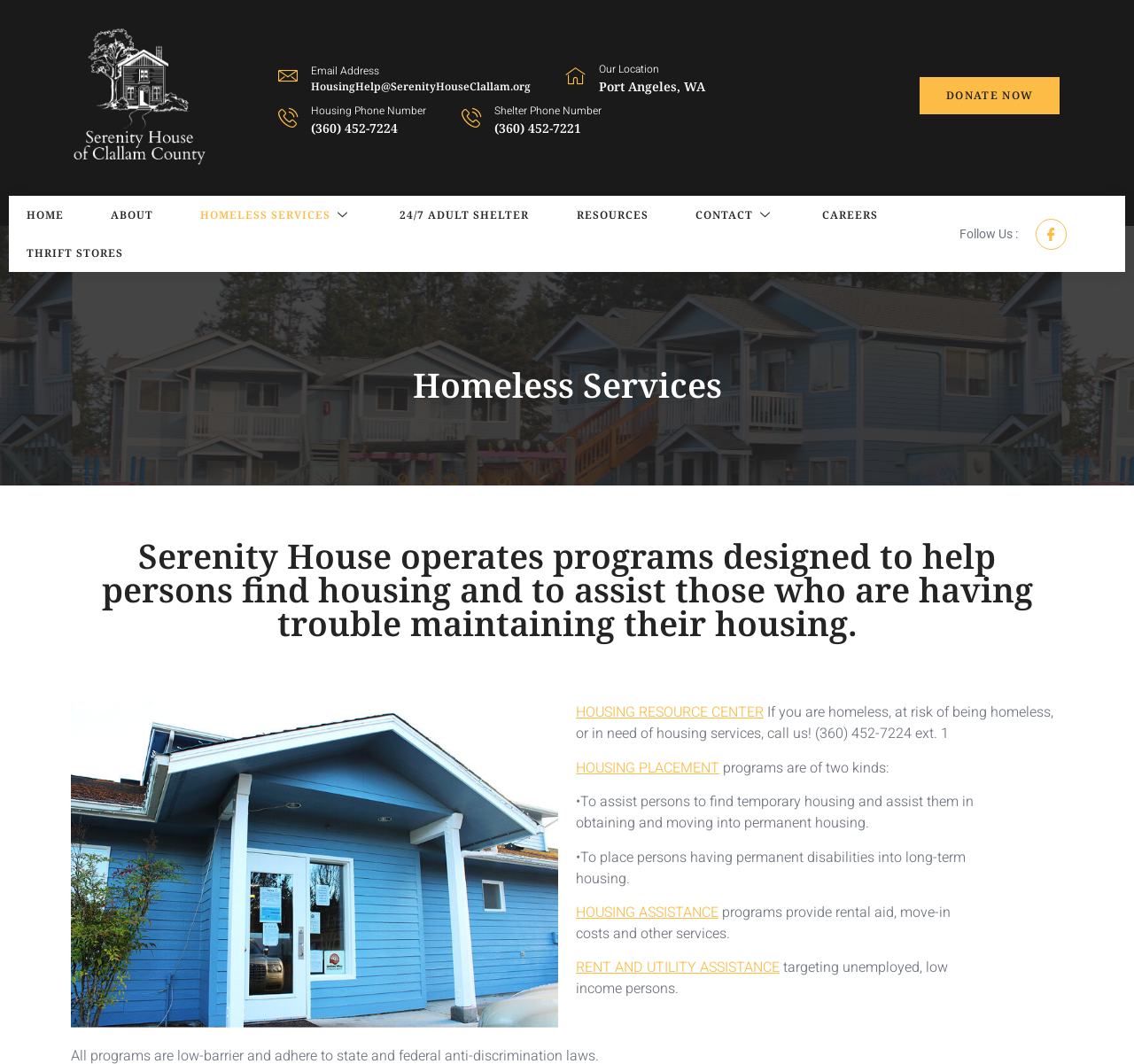Describe every aspect of the webpage comprehensively.

The webpage is about Homeless Services provided by Serenity House of Clallam County. At the top, there is a navigation menu with links to different sections of the website, including "HOME", "ABOUT", "HOMELESS SERVICES", "24/7 ADULT SHELTER", "RESOURCES", "CONTACT", "CAREERS", and "THRIFT STORES". 

Below the navigation menu, there is a section with contact information, including an email address, physical location, housing phone number, and shelter phone number. 

On the right side of the page, there is a call-to-action button "DONATE NOW". 

Further down, there is a heading "Homeless Services" followed by a description of the services provided by Serenity House, which are designed to help people find housing and maintain their housing. 

Below this description, there are links to specific services, including "HOUSING RESOURCE CENTER", "HOUSING PLACEMENT", and "HOUSING ASSISTANCE". Each of these links is accompanied by a brief description of the service. 

At the bottom of the page, there is a "Follow Us" section with a link to Facebook.